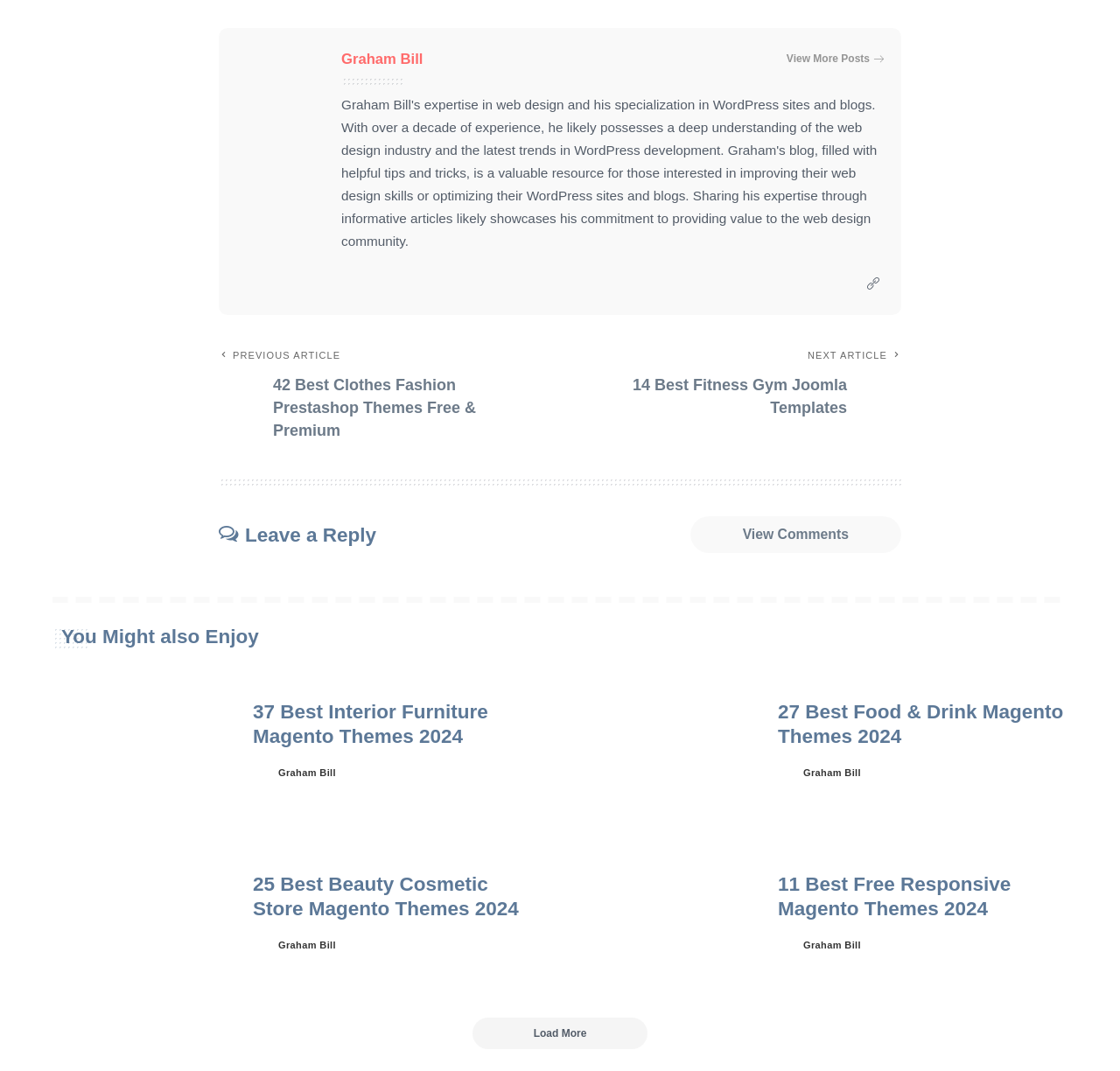Could you highlight the region that needs to be clicked to execute the instruction: "Explore furniture Magento themes"?

[0.047, 0.629, 0.21, 0.757]